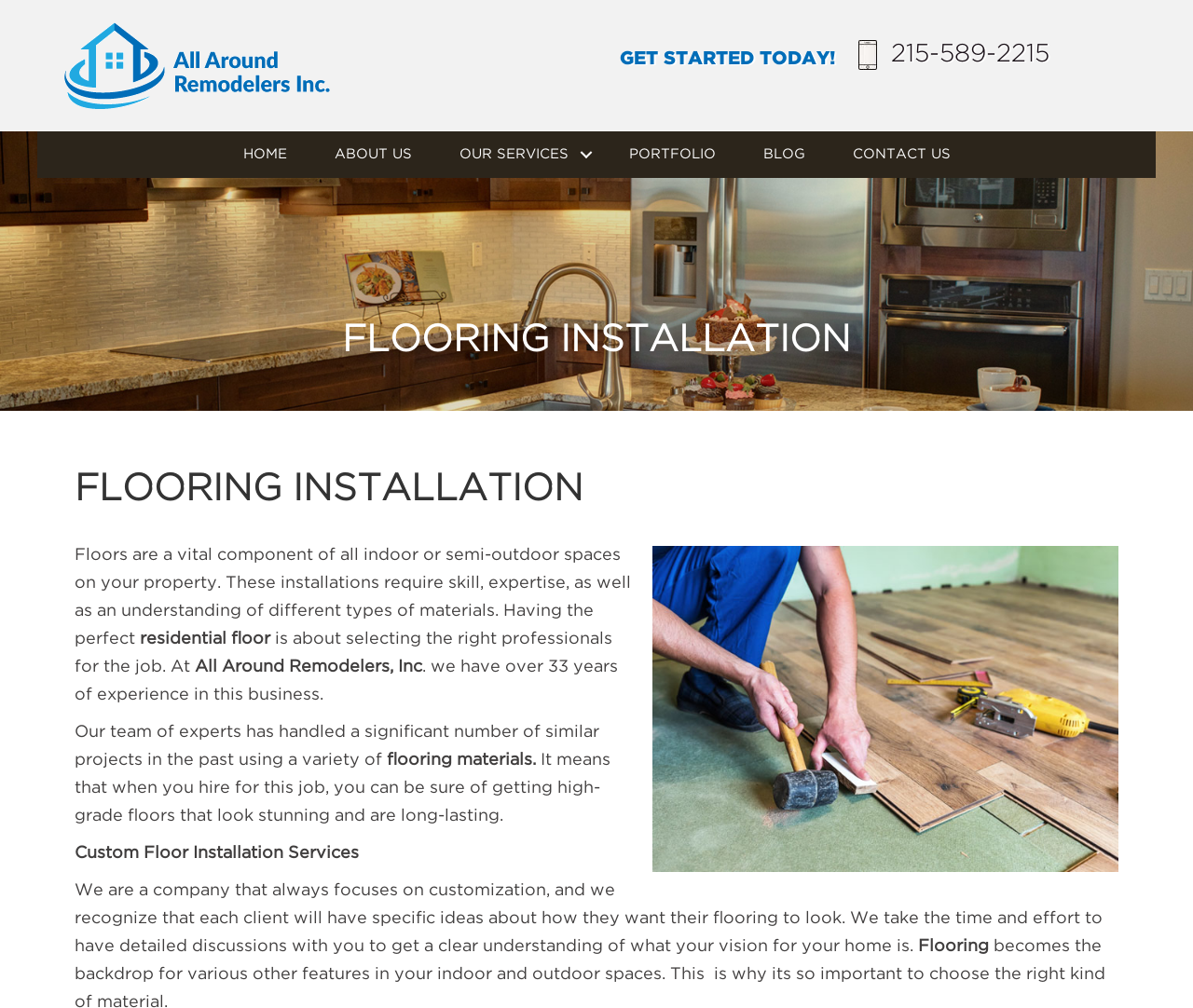Locate the bounding box coordinates of the area that needs to be clicked to fulfill the following instruction: "Read about flooring installation". The coordinates should be in the format of four float numbers between 0 and 1, namely [left, top, right, bottom].

[0.062, 0.463, 0.938, 0.509]